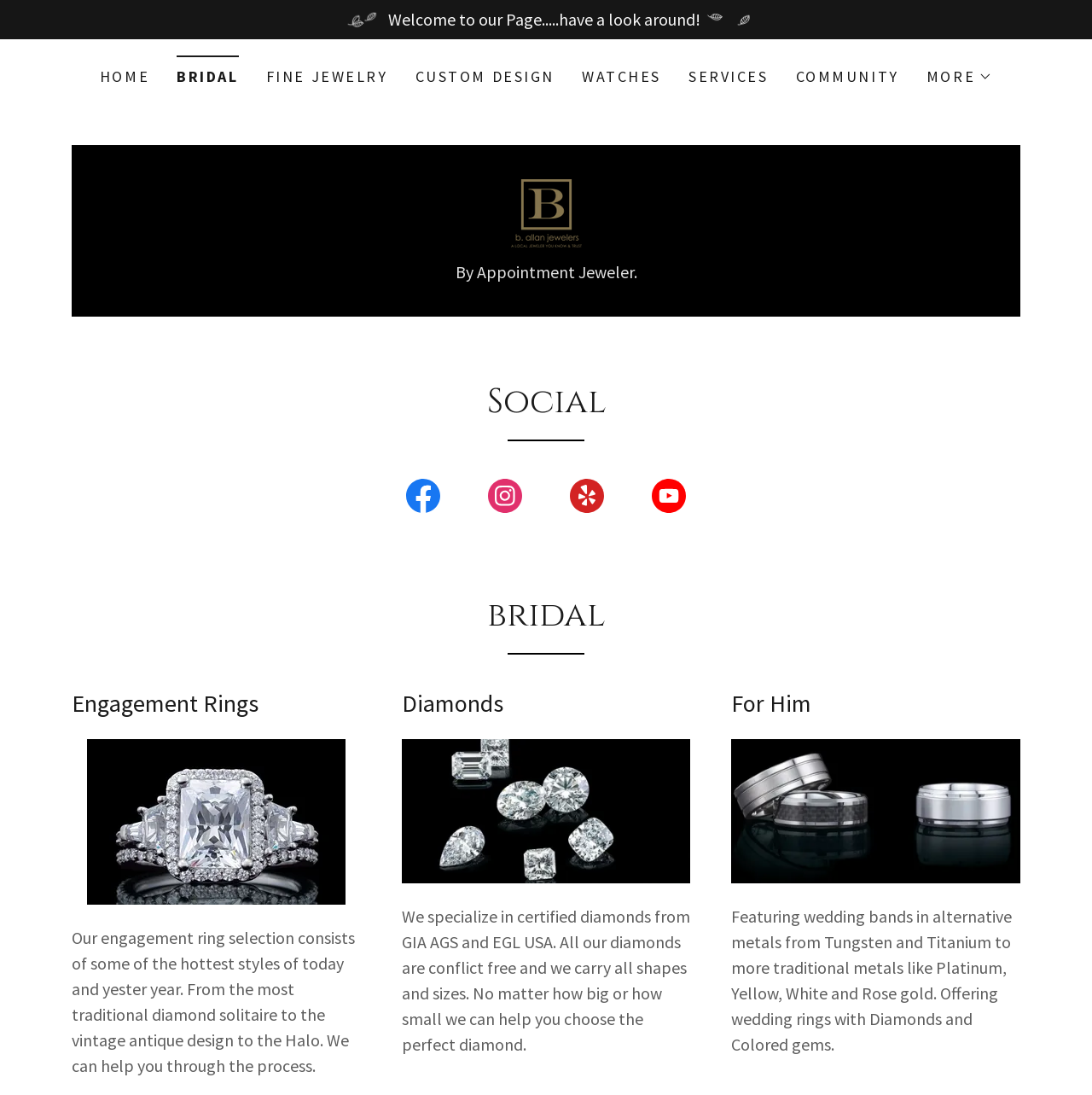Identify the bounding box coordinates of the region that should be clicked to execute the following instruction: "Click on HOME".

[0.087, 0.056, 0.142, 0.084]